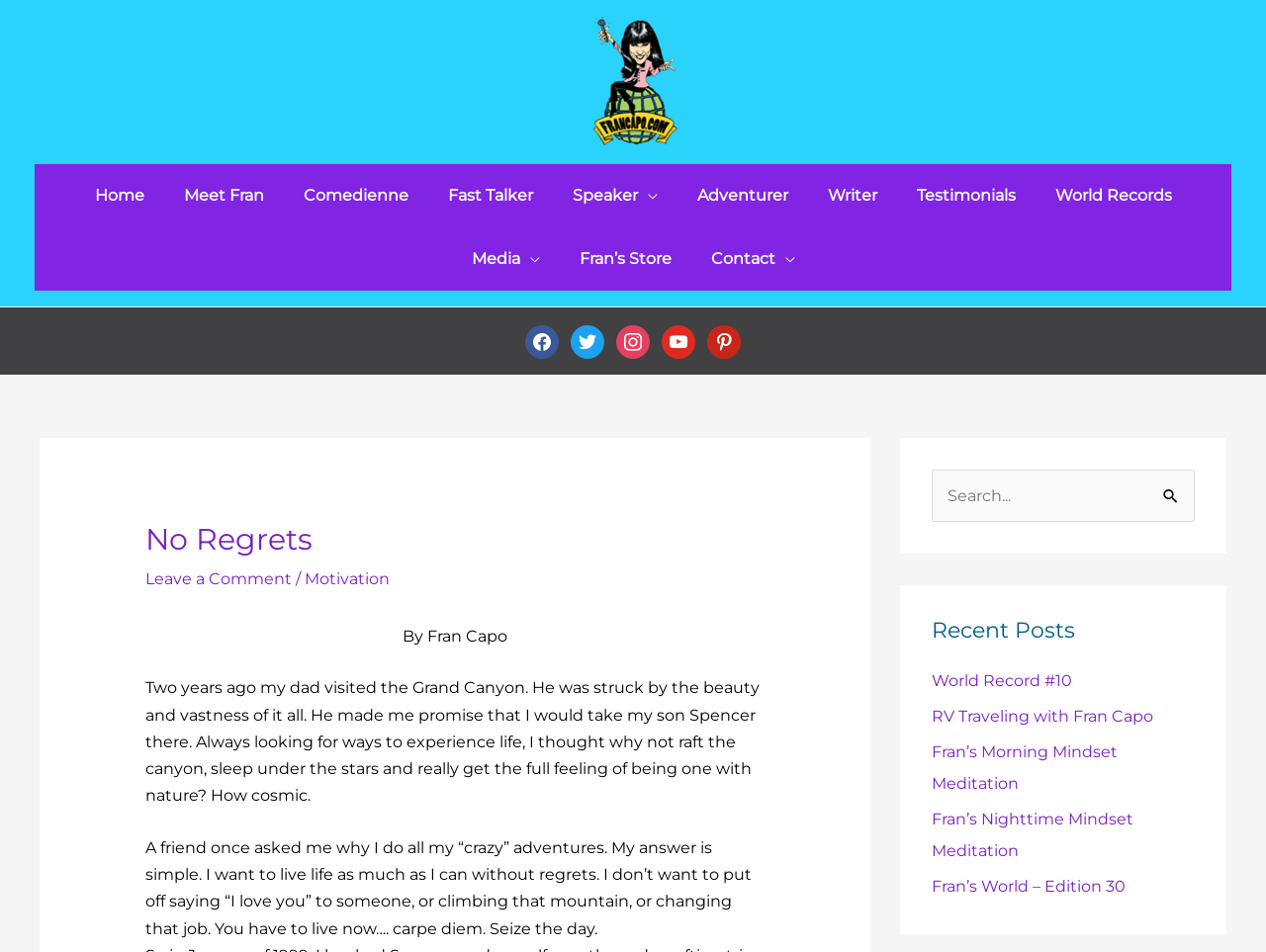Please determine the bounding box coordinates of the element to click on in order to accomplish the following task: "Read the Recent Posts". Ensure the coordinates are four float numbers ranging from 0 to 1, i.e., [left, top, right, bottom].

[0.736, 0.648, 0.944, 0.676]